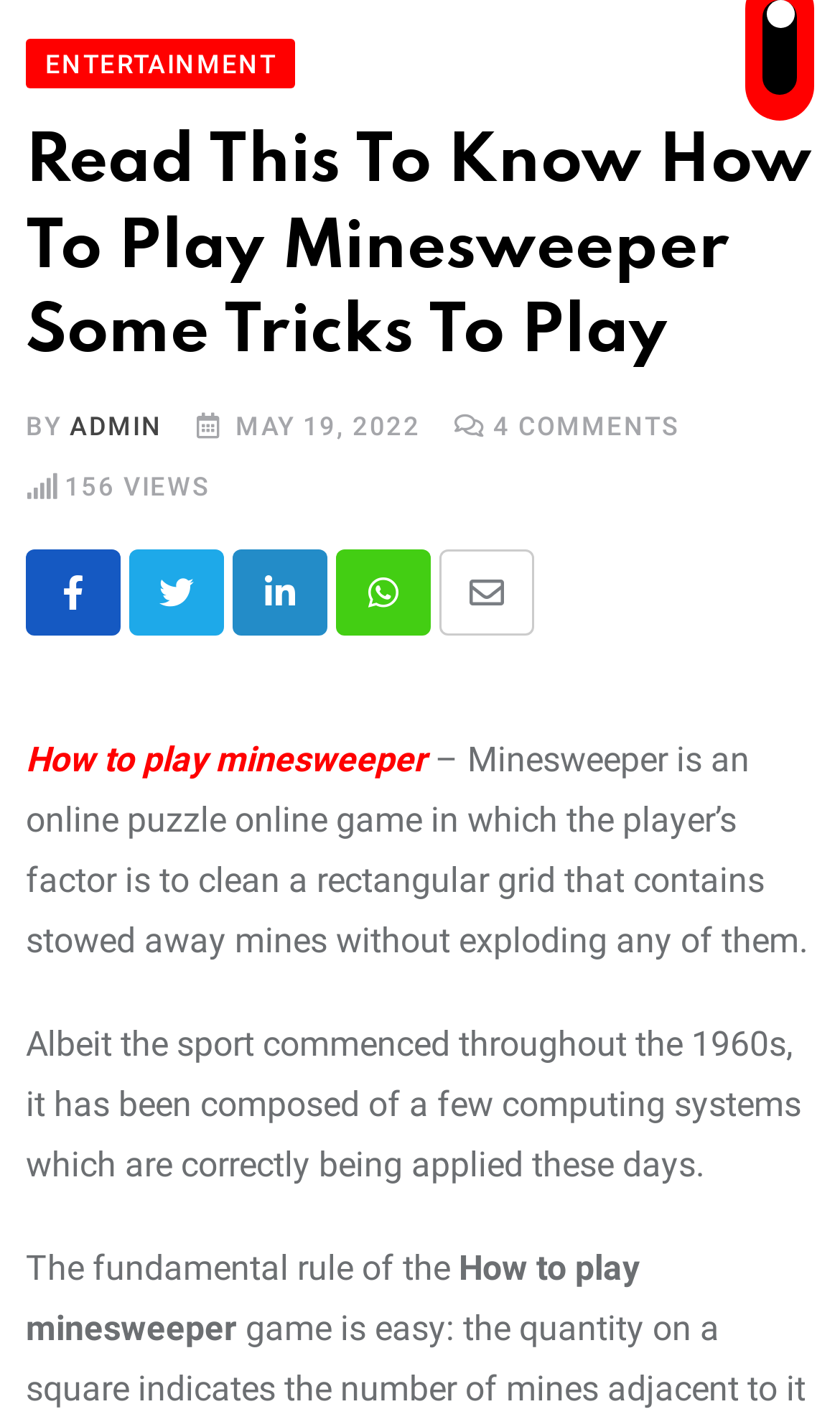Using the provided element description: "Admin", identify the bounding box coordinates. The coordinates should be four floats between 0 and 1 in the order [left, top, right, bottom].

[0.083, 0.288, 0.193, 0.309]